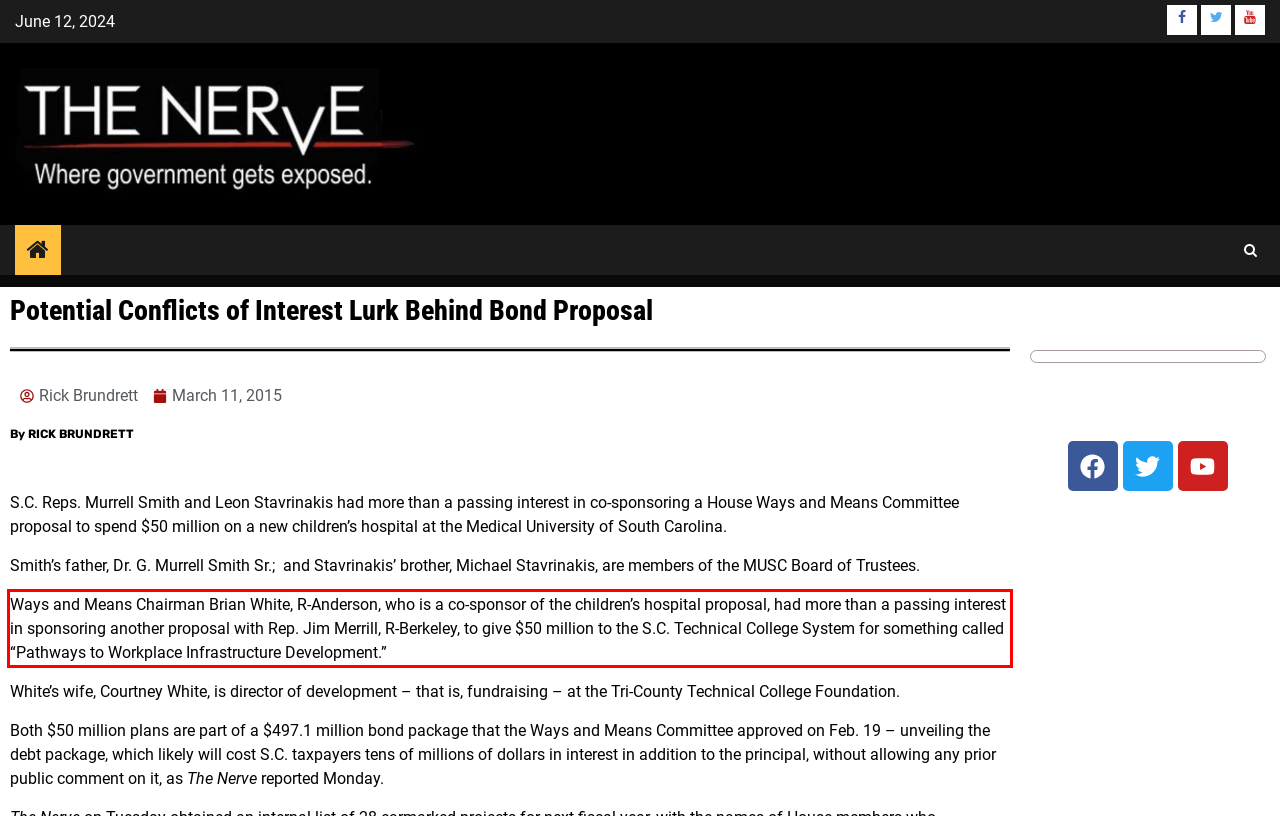Within the screenshot of the webpage, locate the red bounding box and use OCR to identify and provide the text content inside it.

Ways and Means Chairman Brian White, R-Anderson, who is a co-sponsor of the children’s hospital proposal, had more than a passing interest in sponsoring another proposal with Rep. Jim Merrill, R-Berkeley, to give $50 million to the S.C. Technical College System for something called “Pathways to Workplace Infrastructure Development.”